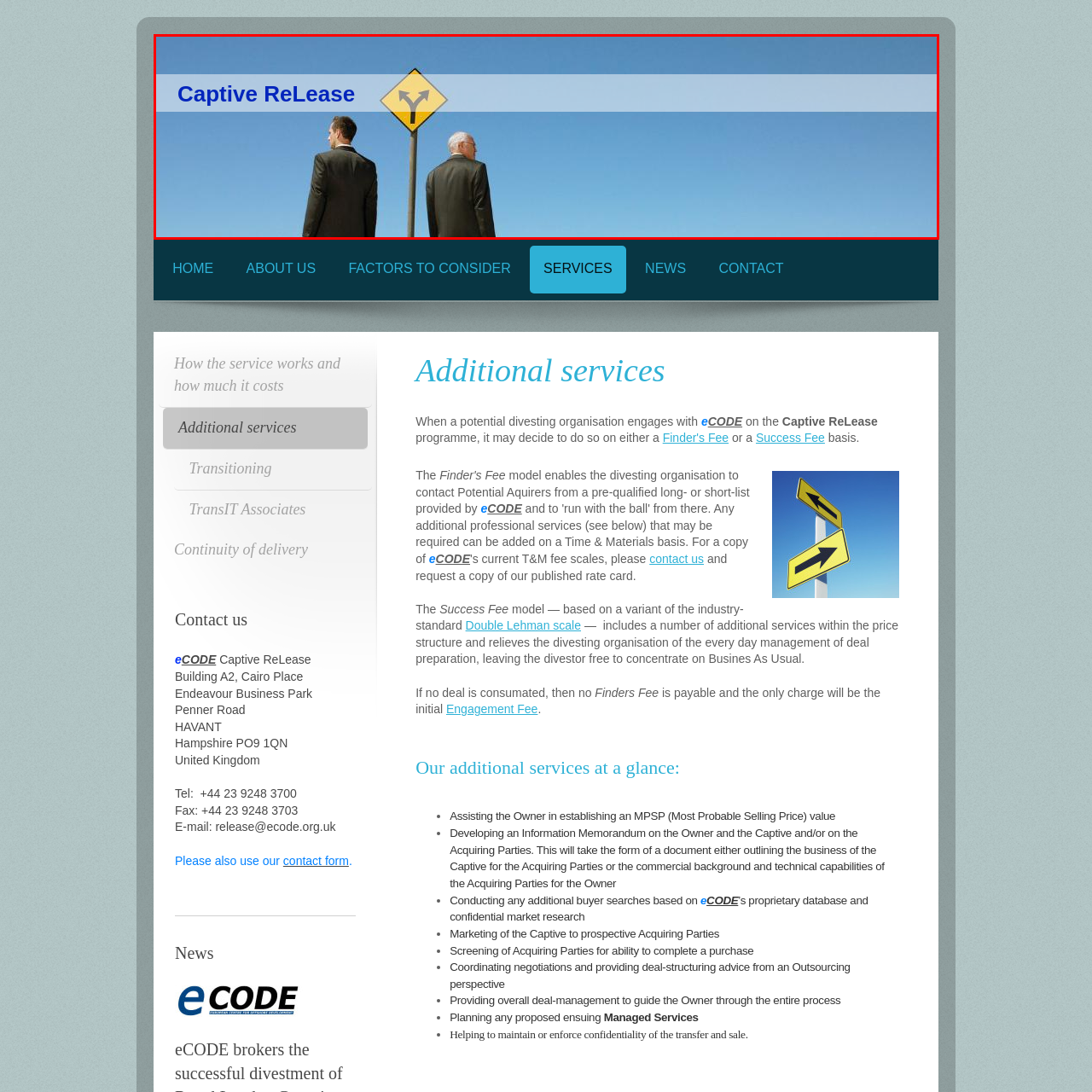Using the image highlighted in the red border, answer the following question concisely with a word or phrase:
How many men are in business suits in the image?

Two